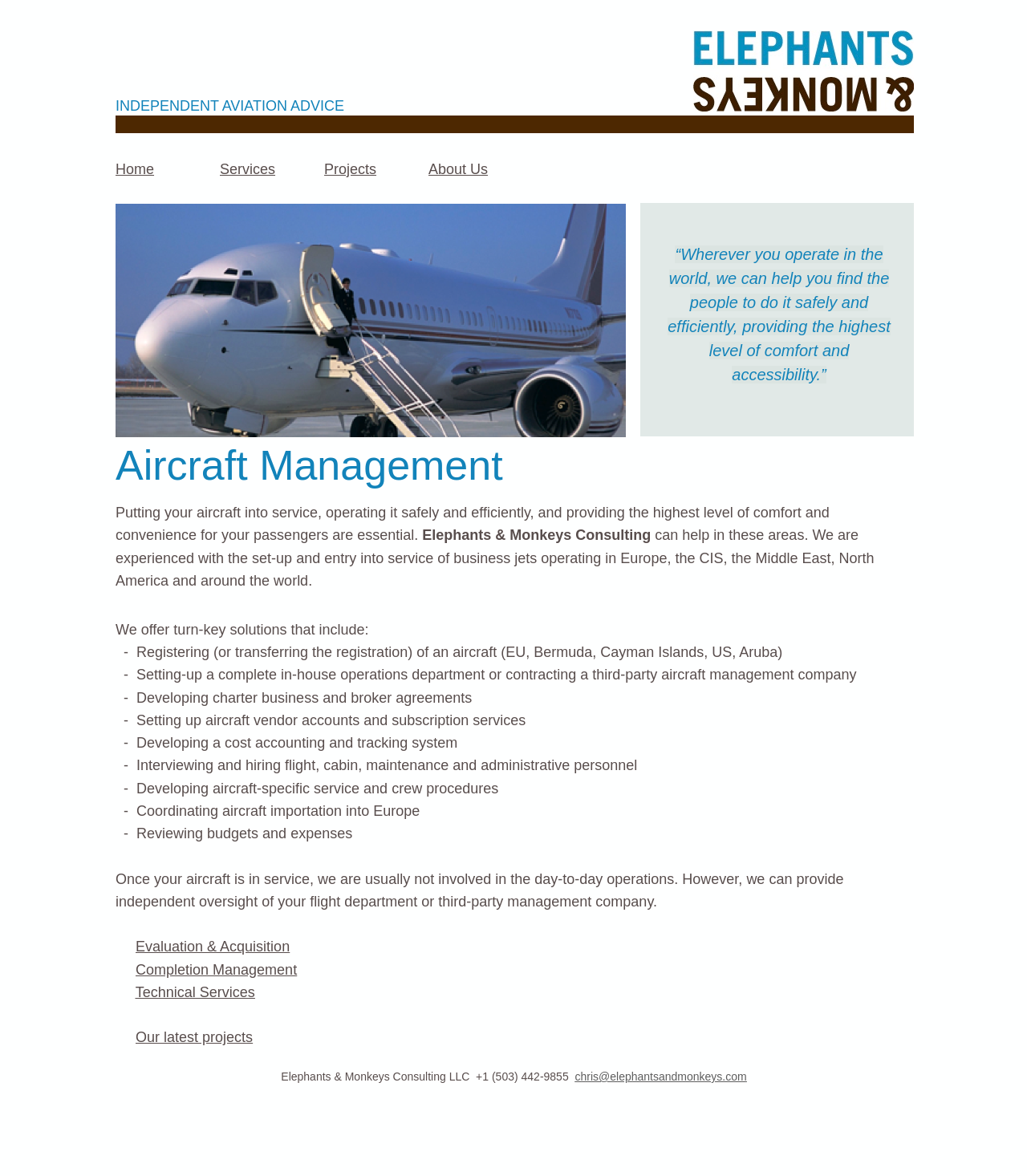What services are offered?
Use the information from the screenshot to give a comprehensive response to the question.

The services offered by the company can be found in the StaticText element with the text 'We offer turn-key solutions that include:' at coordinates [0.113, 0.529, 0.359, 0.542]. The specific services listed include registering an aircraft, setting up an operations department, developing charter business, and more.